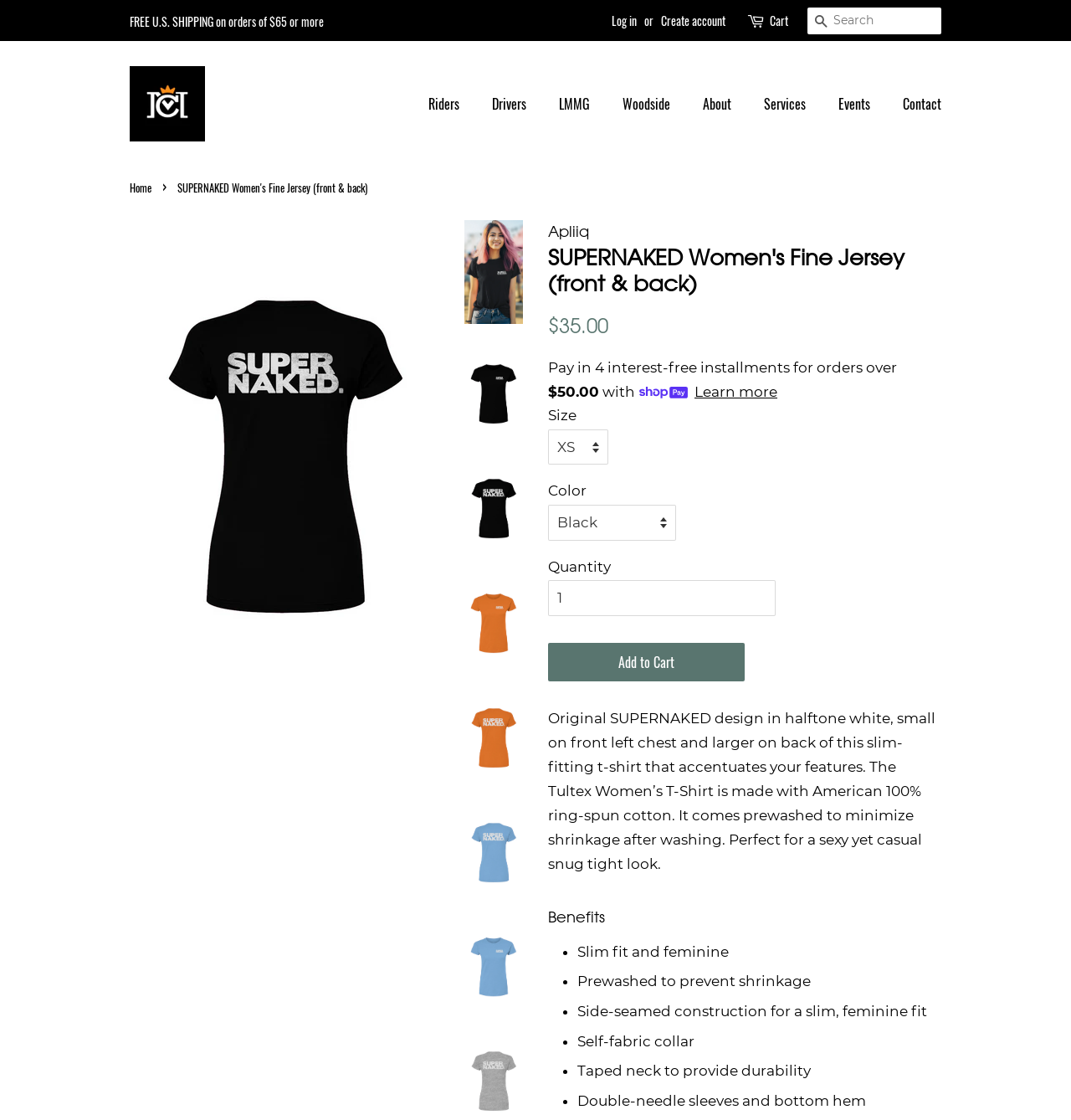Pinpoint the bounding box coordinates of the clickable area necessary to execute the following instruction: "View your cart". The coordinates should be given as four float numbers between 0 and 1, namely [left, top, right, bottom].

[0.719, 0.01, 0.736, 0.027]